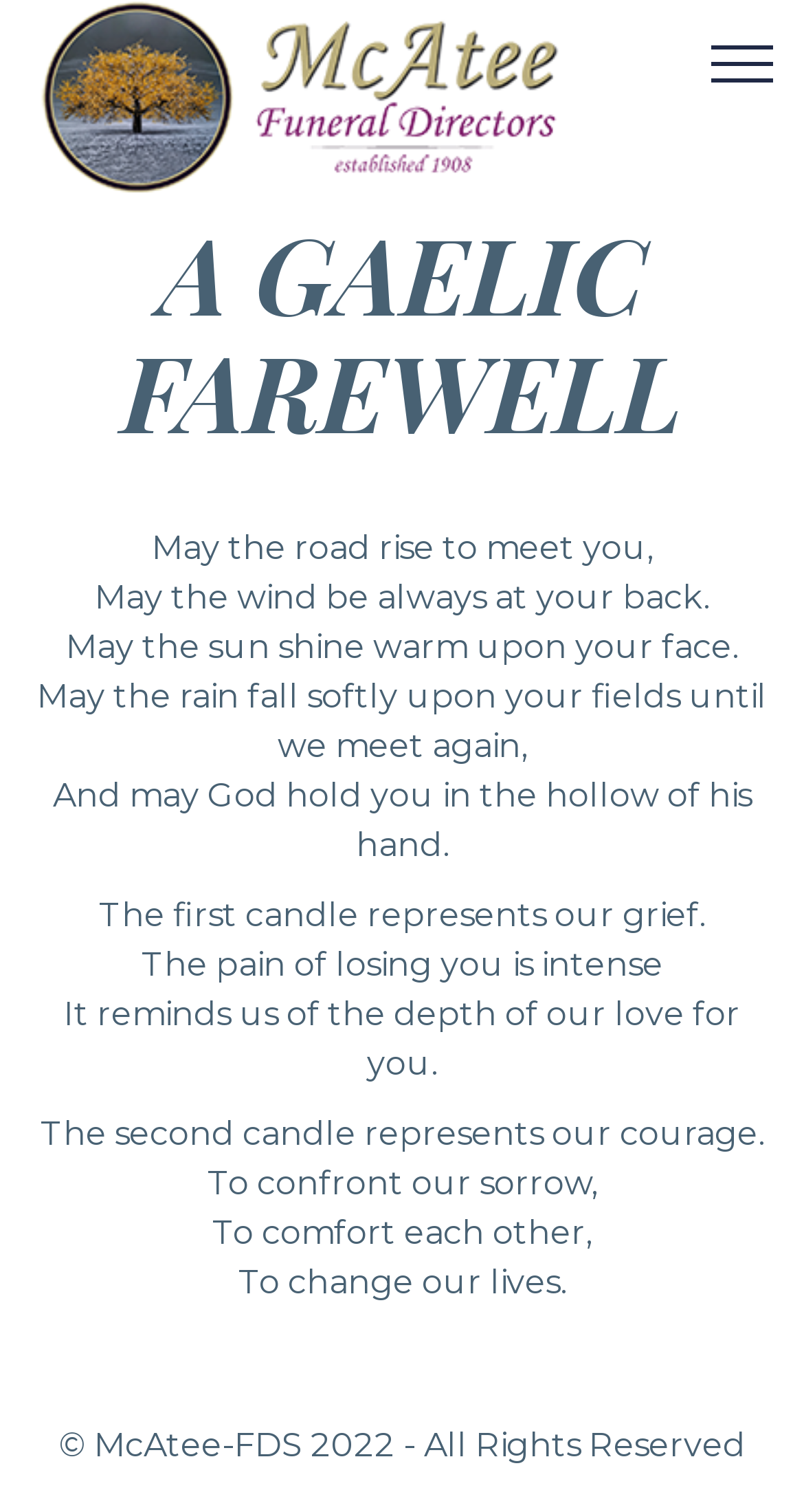What is the main heading displayed on the webpage? Please provide the text.

A GAELIC FAREWELL